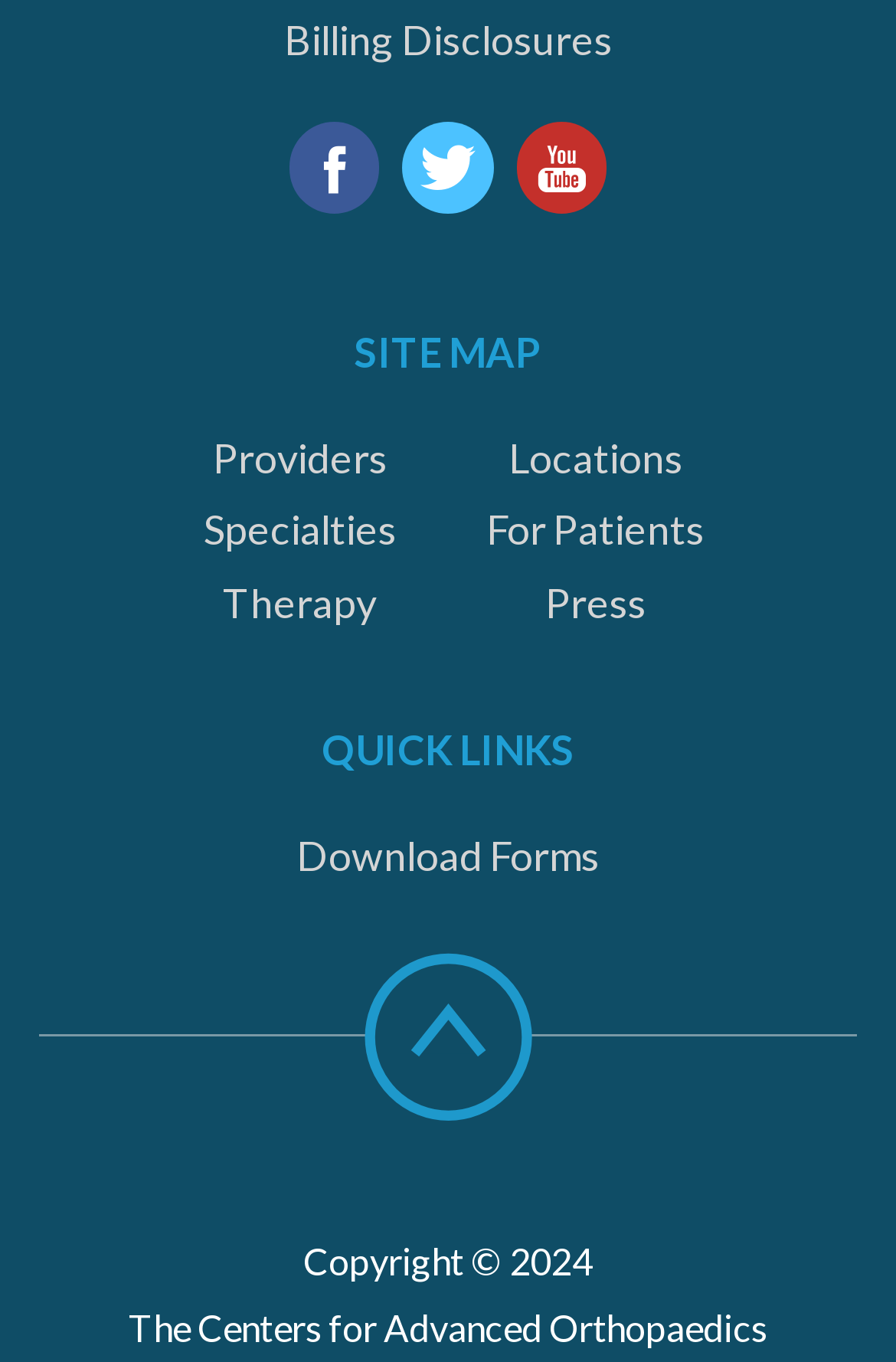Please identify the bounding box coordinates of the element's region that should be clicked to execute the following instruction: "Explore therapy options". The bounding box coordinates must be four float numbers between 0 and 1, i.e., [left, top, right, bottom].

[0.213, 0.424, 0.457, 0.46]